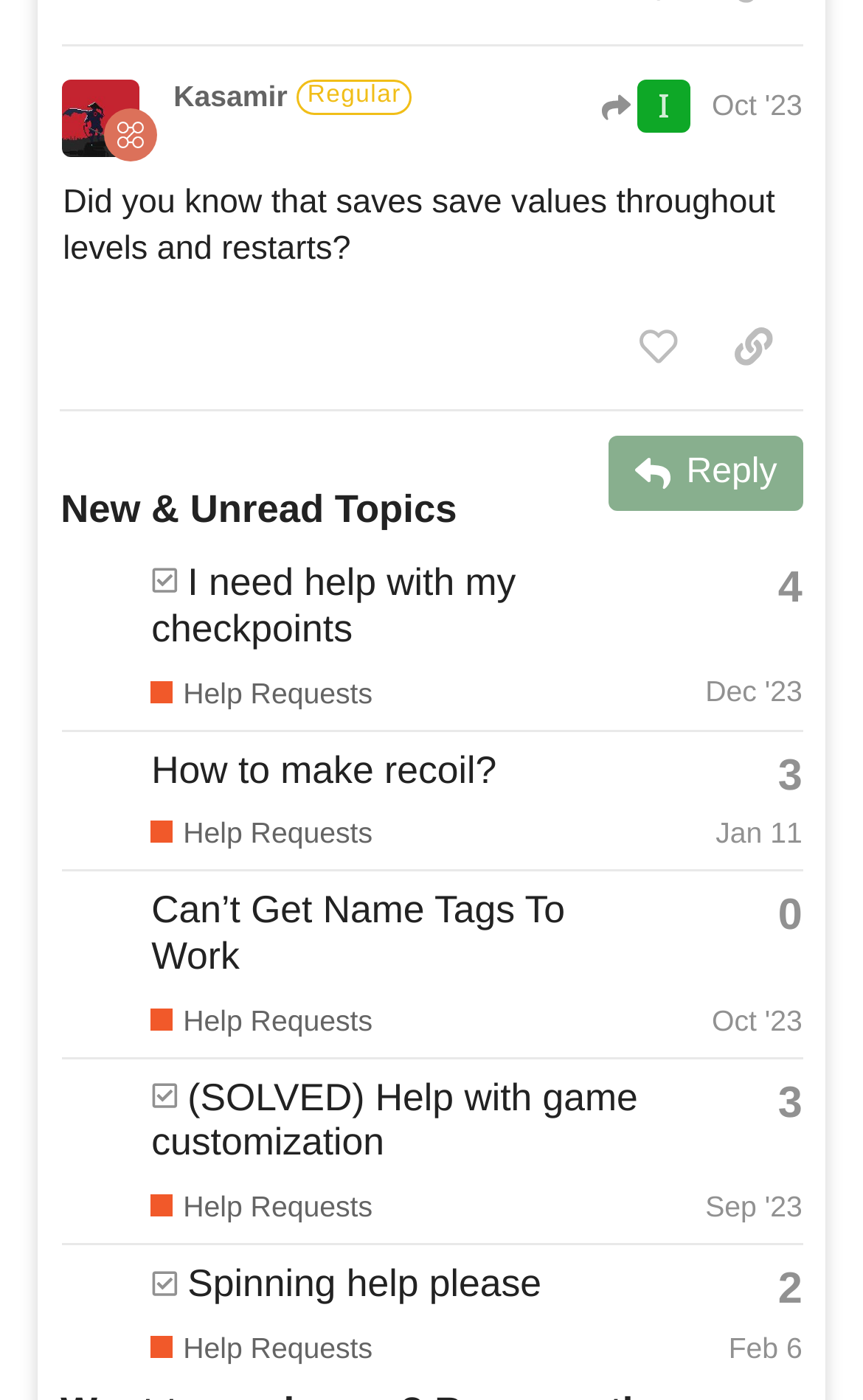Can you show the bounding box coordinates of the region to click on to complete the task described in the instruction: "View the topic 'I need help with my checkpoints'"?

[0.175, 0.4, 0.598, 0.464]